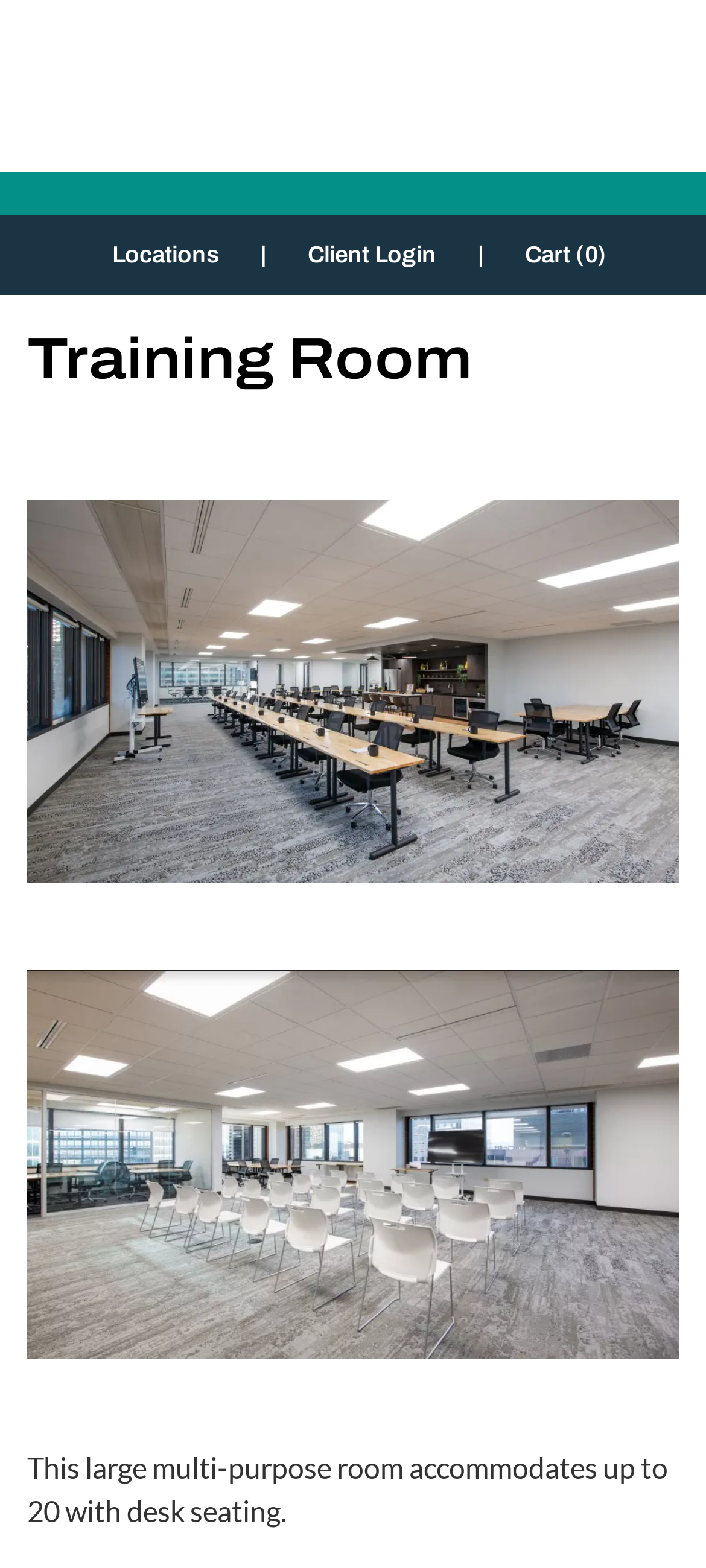How many figures are displayed on the webpage?
Respond with a short answer, either a single word or a phrase, based on the image.

2